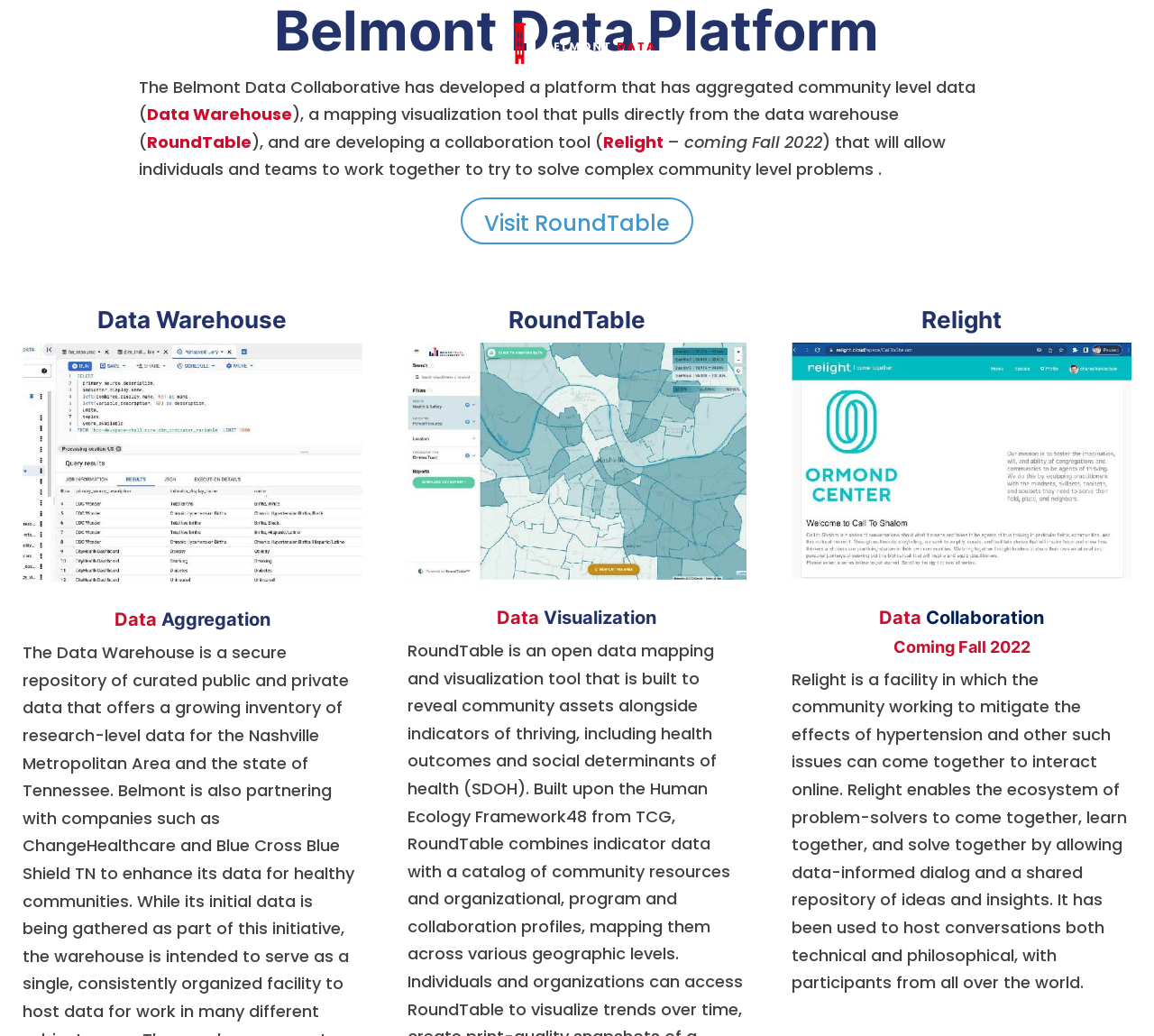Provide a short, one-word or phrase answer to the question below:
What is the purpose of Relight?

Facility for community to interact online